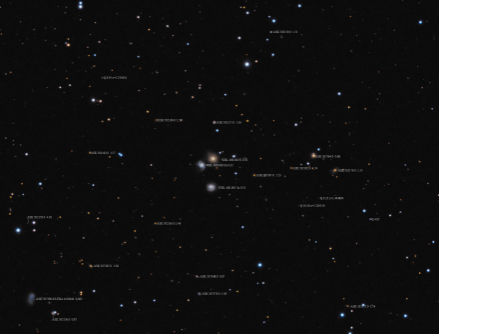What is the bright core likely indicating?
From the screenshot, supply a one-word or short-phrase answer.

galactic nucleus